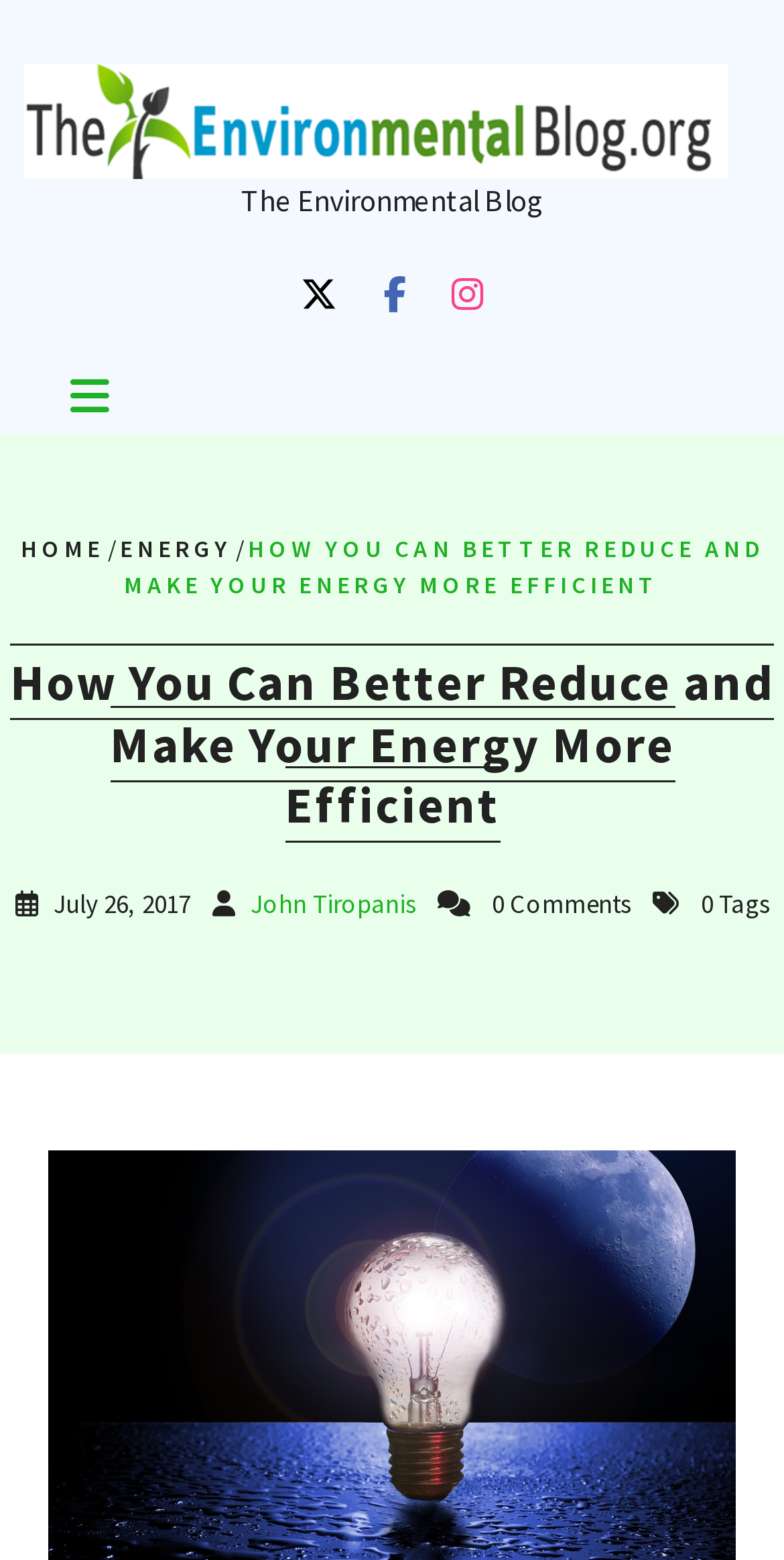Given the content of the image, can you provide a detailed answer to the question?
What is the name of the blog?

I found the answer by looking at the static text element with the bounding box coordinates [0.308, 0.116, 0.692, 0.14], which contains the text 'The Environmental Blog'.